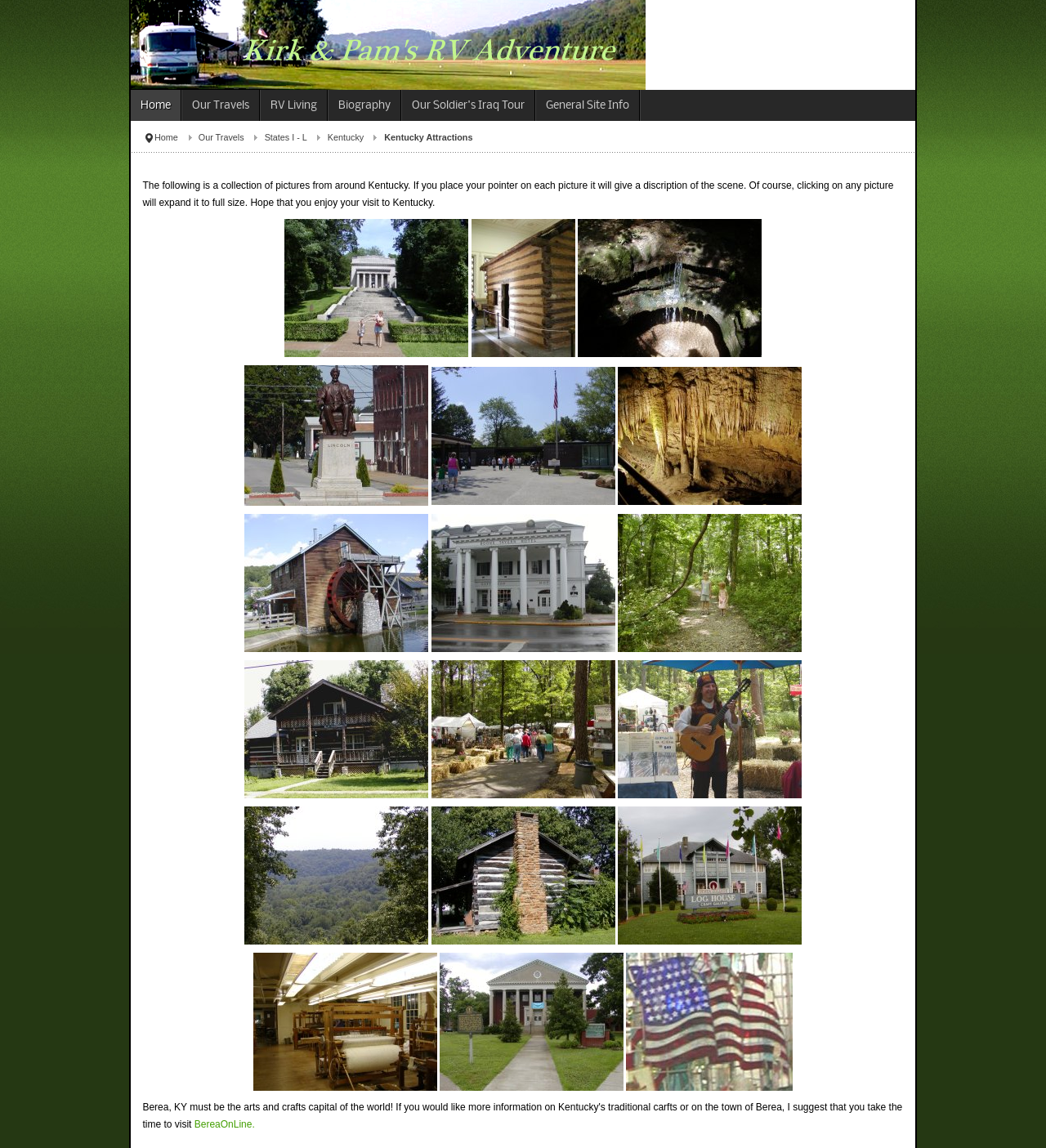Find the bounding box coordinates corresponding to the UI element with the description: "alt="Stain glass crafts at Berea."". The coordinates should be formatted as [left, top, right, bottom], with values as floats between 0 and 1.

[0.599, 0.885, 0.758, 0.895]